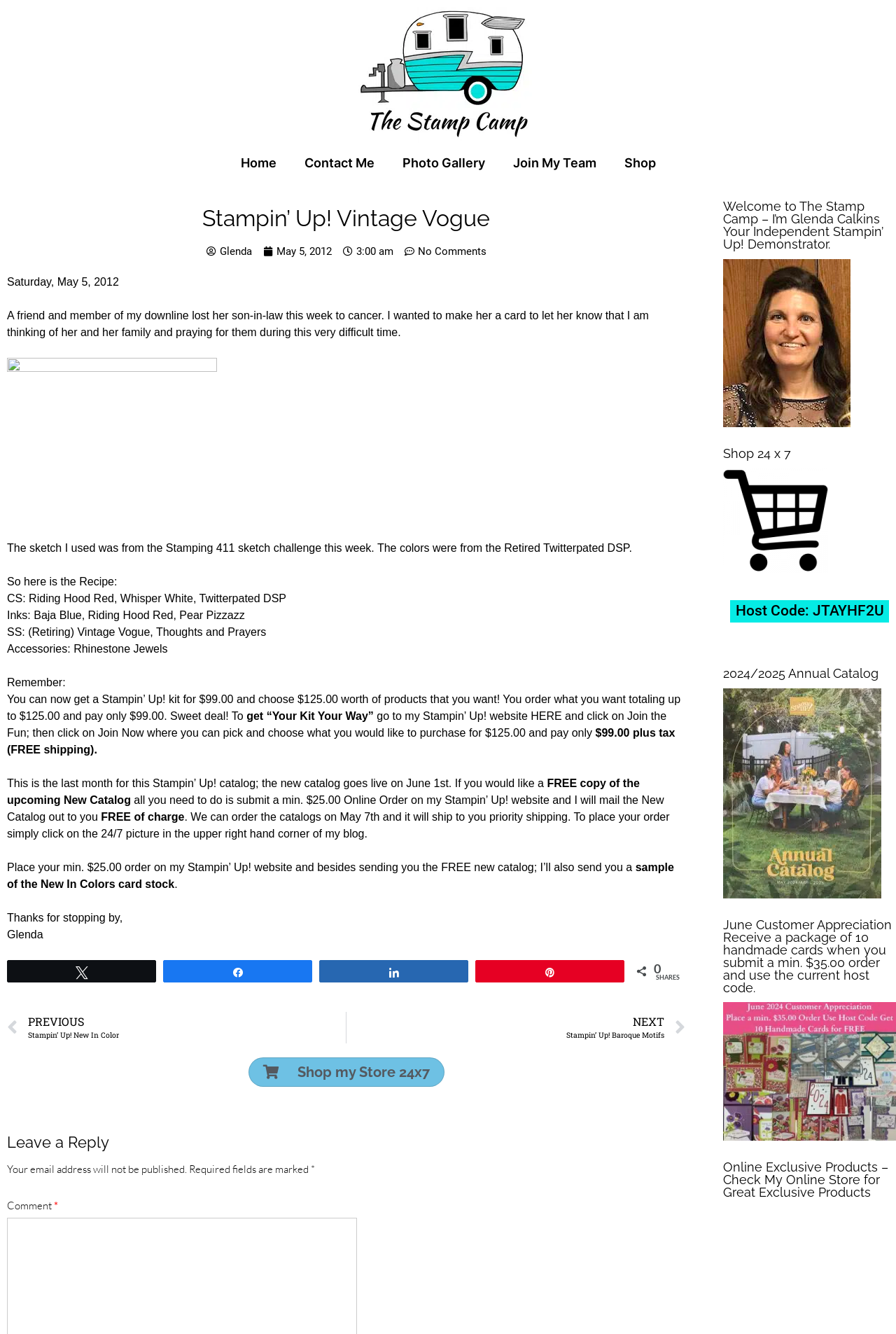What is the special offer for new Stampin' Up! customers?
Provide a detailed answer to the question using information from the image.

The special offer is mentioned in the blog post, which says 'You can now get a Stampin’ Up! kit for $99.00 and choose $125.00 worth of products that you want! You order what you want totaling up to $125.00 and pay only $99.00.' This is a promotion for new customers to join Stampin' Up!.